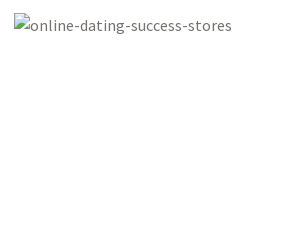What is the purpose of the accompanying section?
Answer the question with a detailed and thorough explanation.

The accompanying section discusses the importance of carefully selecting a dating platform to enhance the chances of finding a compatible partner, which implies that the purpose of the section is to guide users in selecting a suitable dating platform.